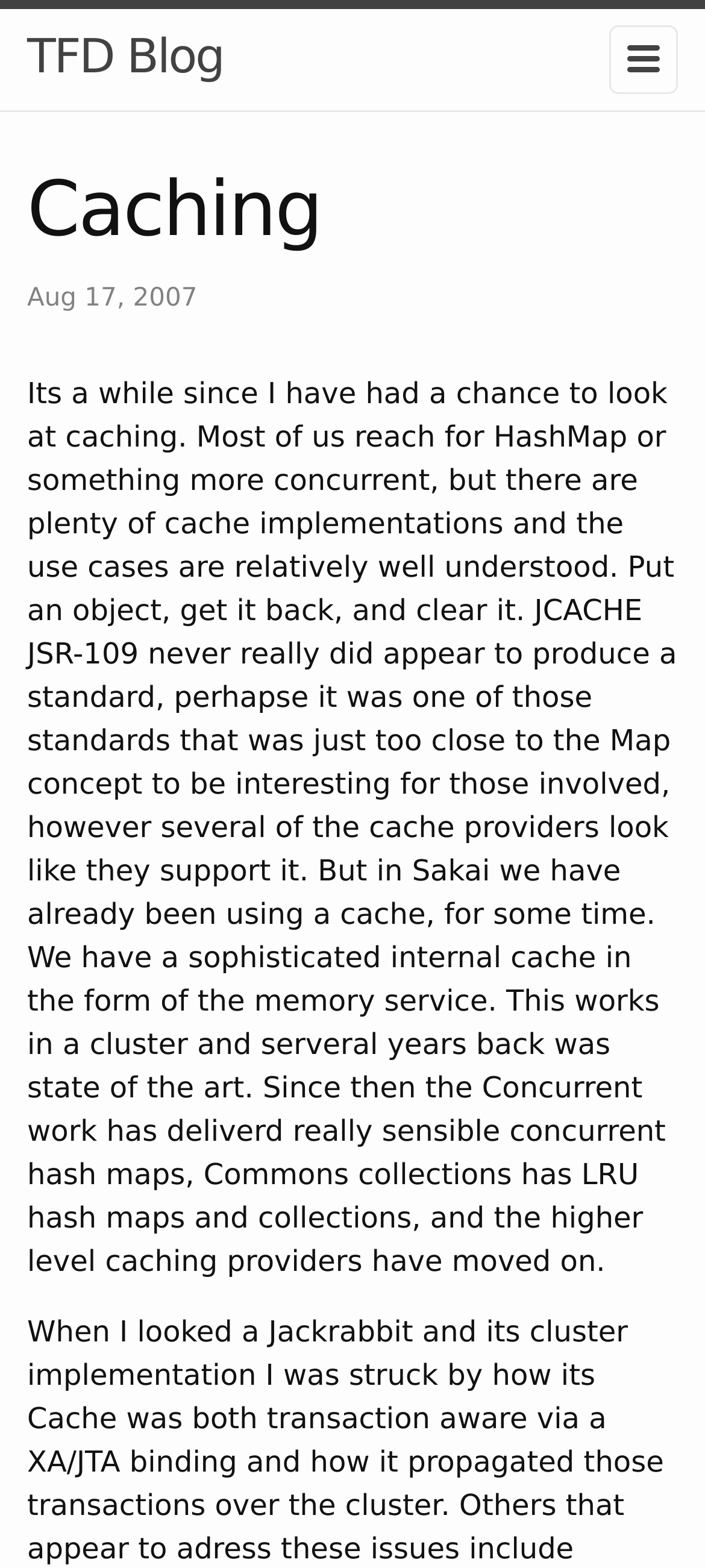What is the purpose of the cache implementations?
Based on the screenshot, answer the question with a single word or phrase.

Put an object, get it back, and clear it